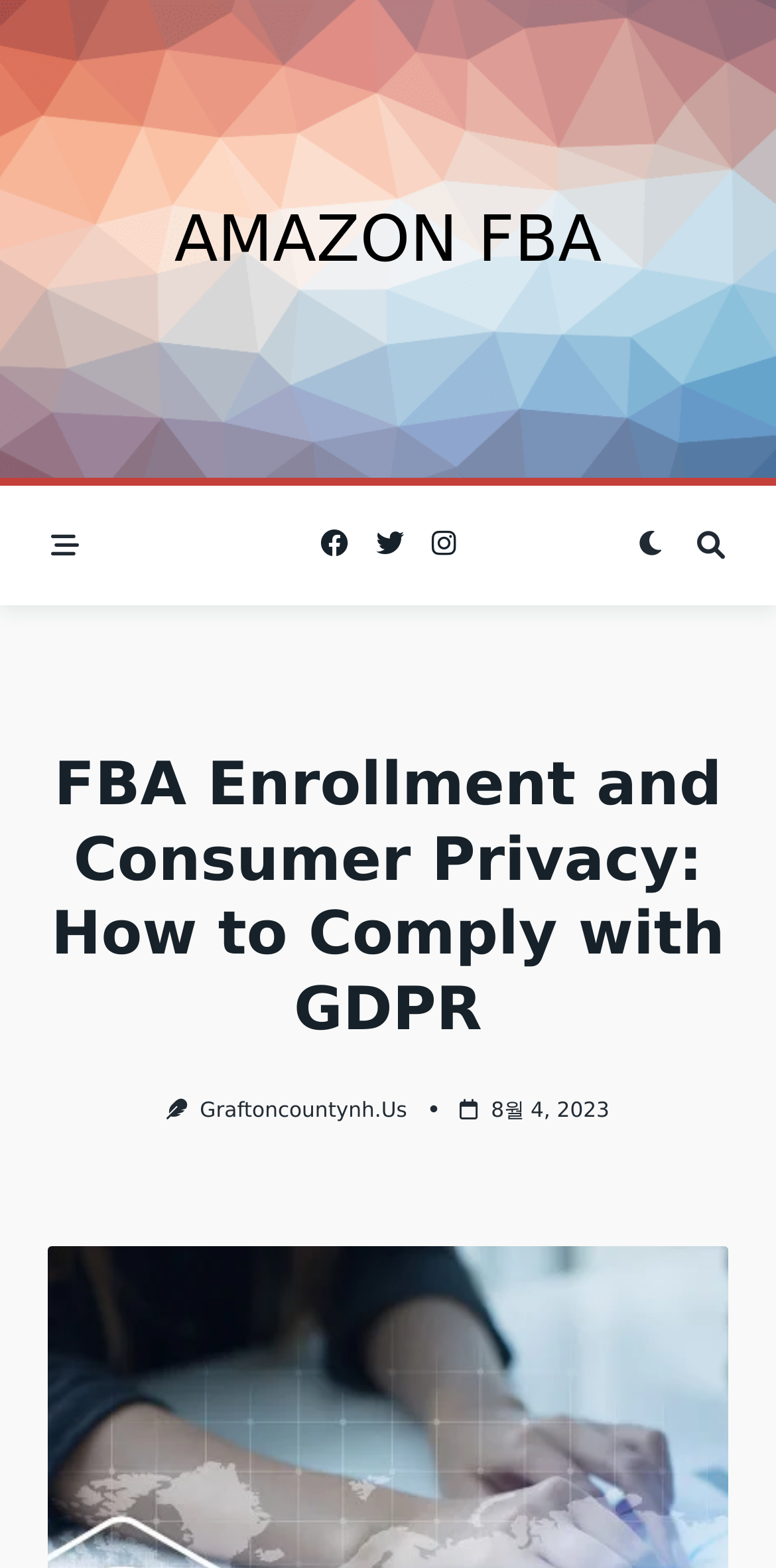Find the bounding box coordinates for the UI element whose description is: "graftoncountynh.us". The coordinates should be four float numbers between 0 and 1, in the format [left, top, right, bottom].

[0.258, 0.701, 0.525, 0.716]